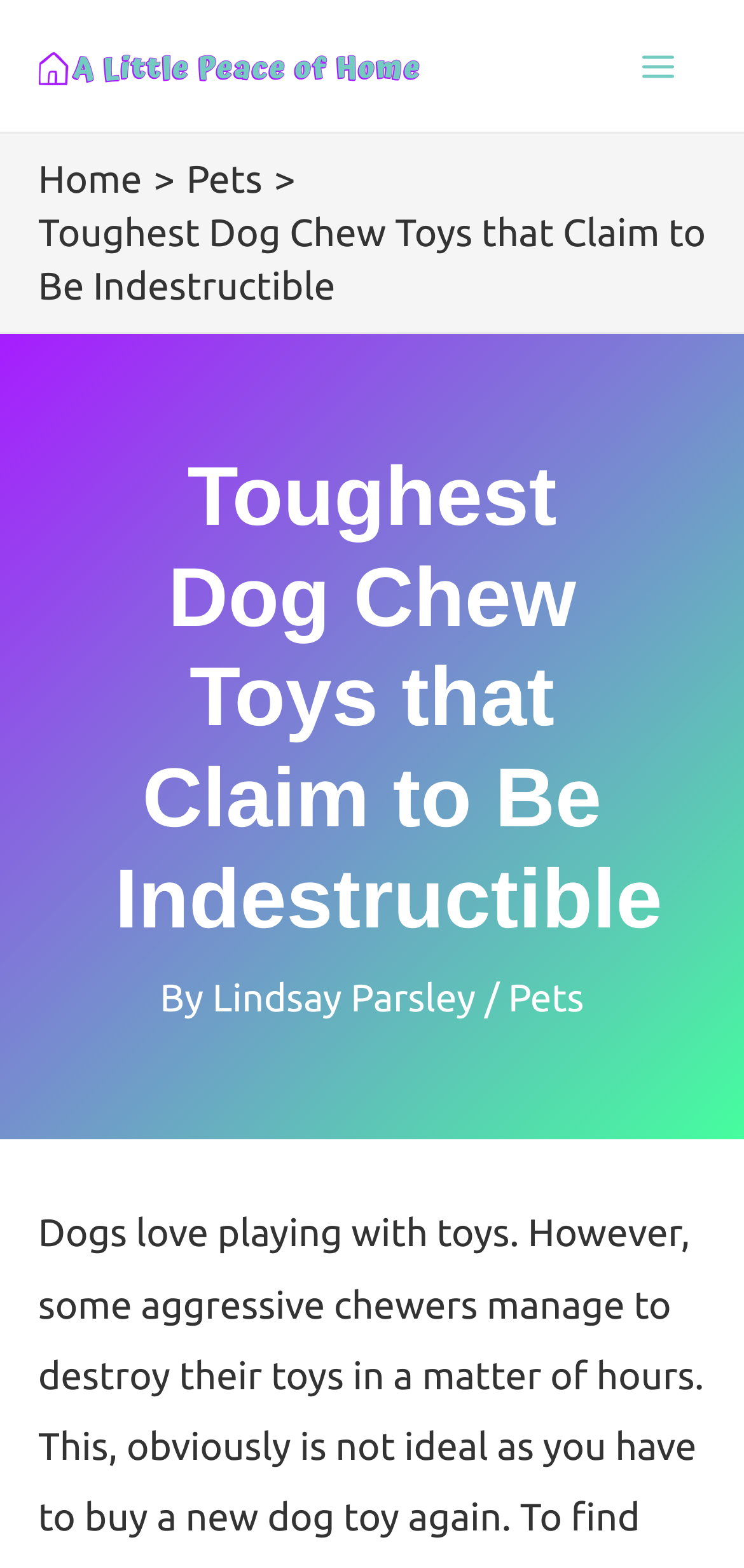Provide a thorough description of this webpage.

The webpage is about finding the toughest dog chew toys that can withstand aggressive chewing. At the top left corner, there is a logo of "A Little Peace of Home" with a link to the homepage. Next to the logo, there is a main menu button that can be expanded. 

Below the logo and main menu button, there is a navigation section with breadcrumbs, consisting of three links: "Home", "Pets", and the current page title "Toughest Dog Chew Toys that Claim to Be Indestructible". 

The main content of the webpage starts with a heading that repeats the title "Toughest Dog Chew Toys that Claim to Be Indestructible", which is centered near the top of the page. 

Below the heading, there is a byline that reads "By Lindsay Parsley / Pets", indicating the author and category of the article.